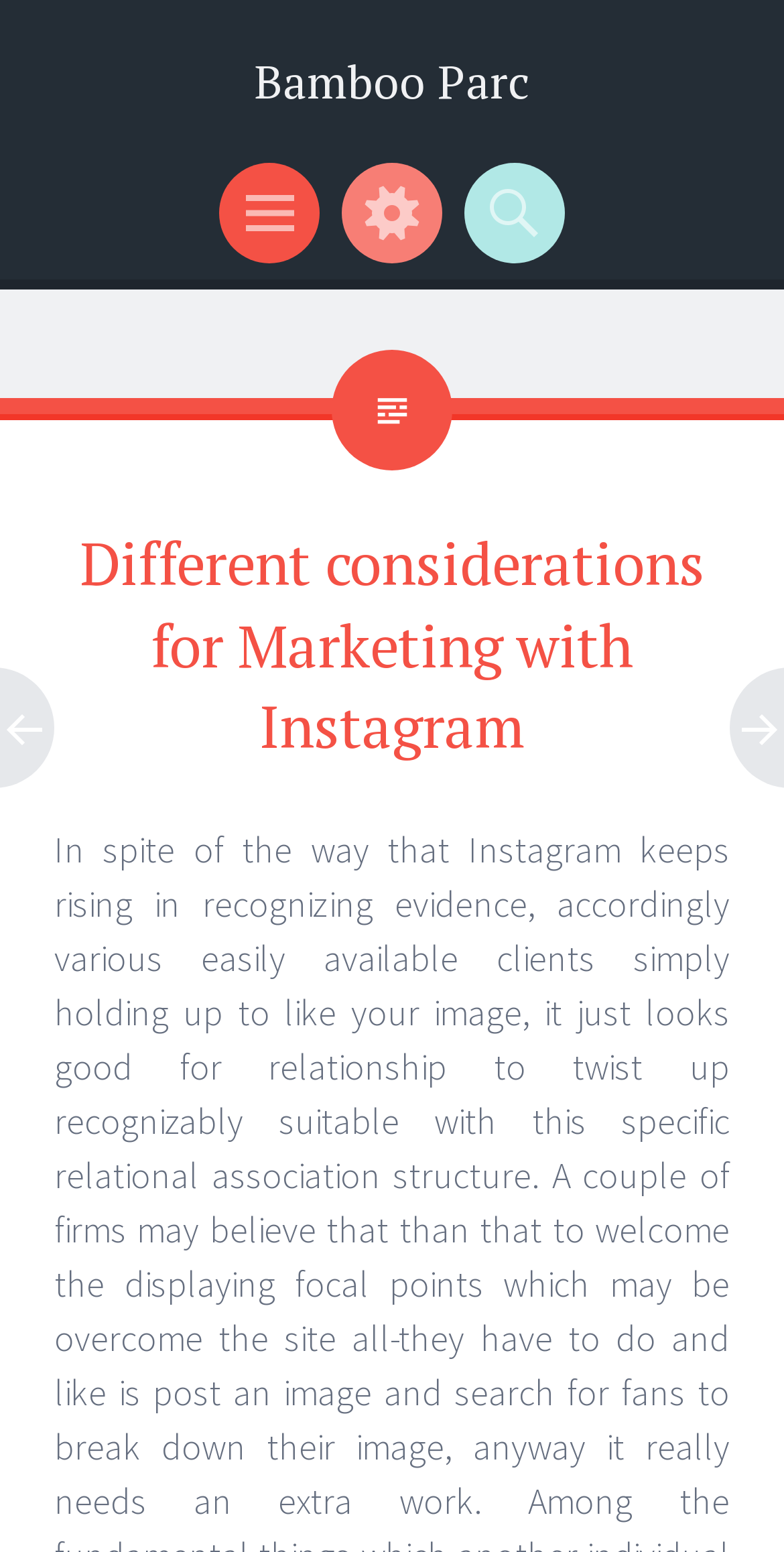Provide a brief response to the question below using a single word or phrase: 
Is there a search function on the website?

Yes